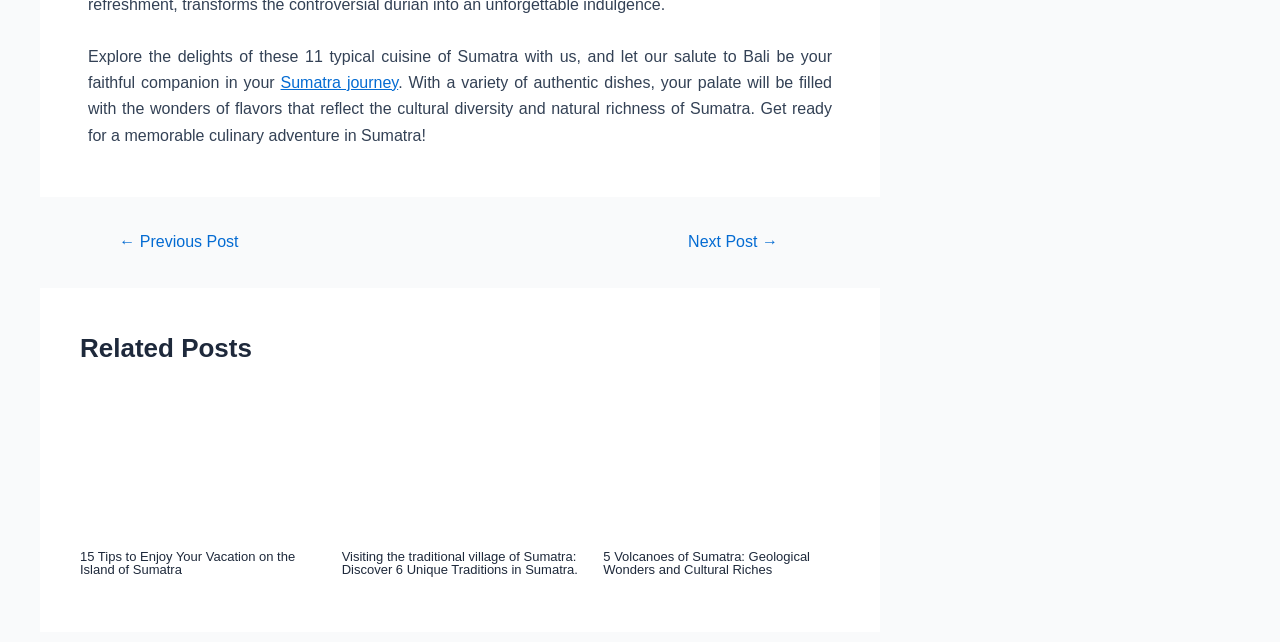Answer the following query with a single word or phrase:
What type of dishes are mentioned in the introductory text?

Authentic dishes of Sumatra